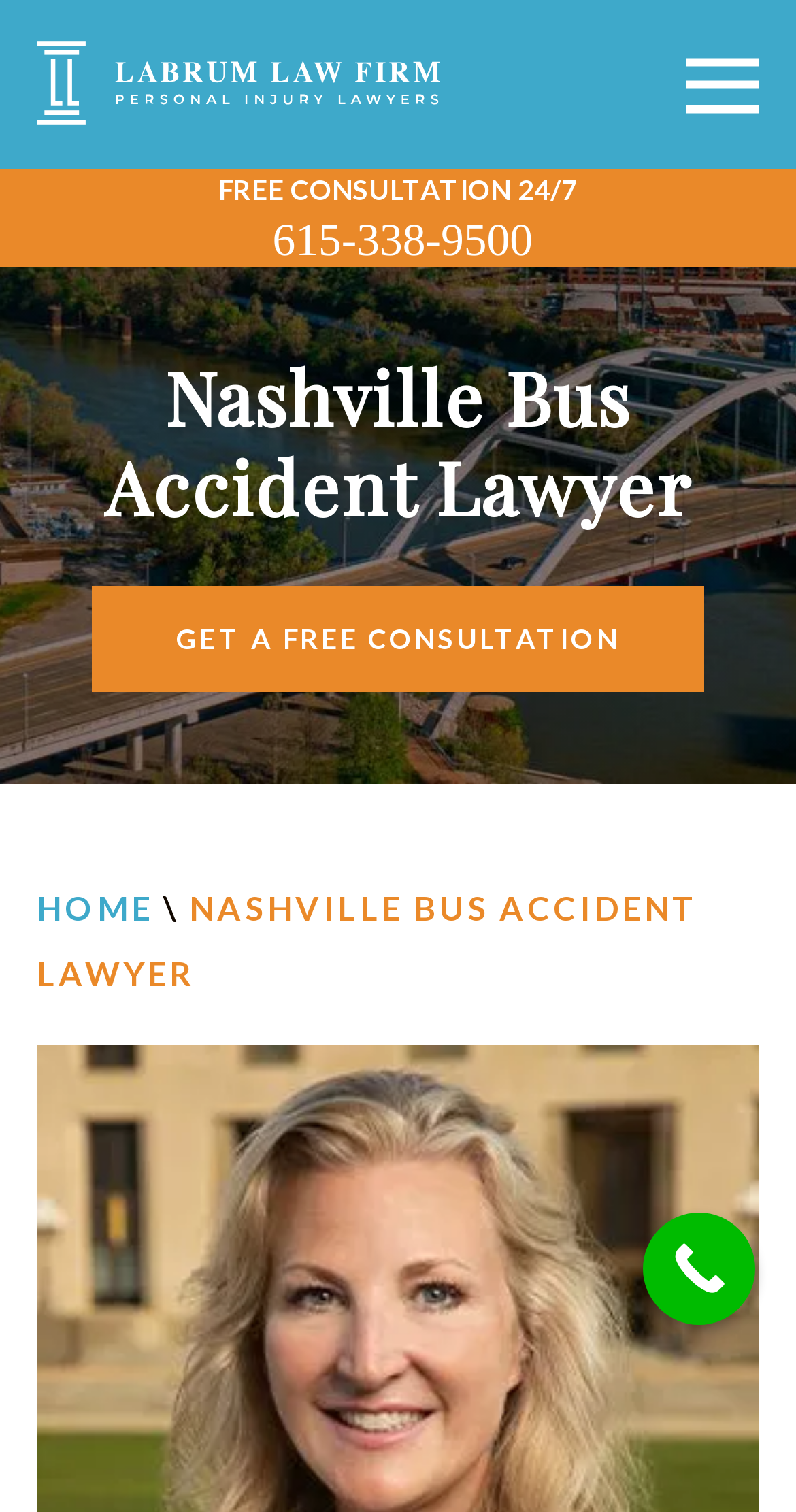Use a single word or phrase to answer the question:
How many navigation links are on the top left of the page?

7